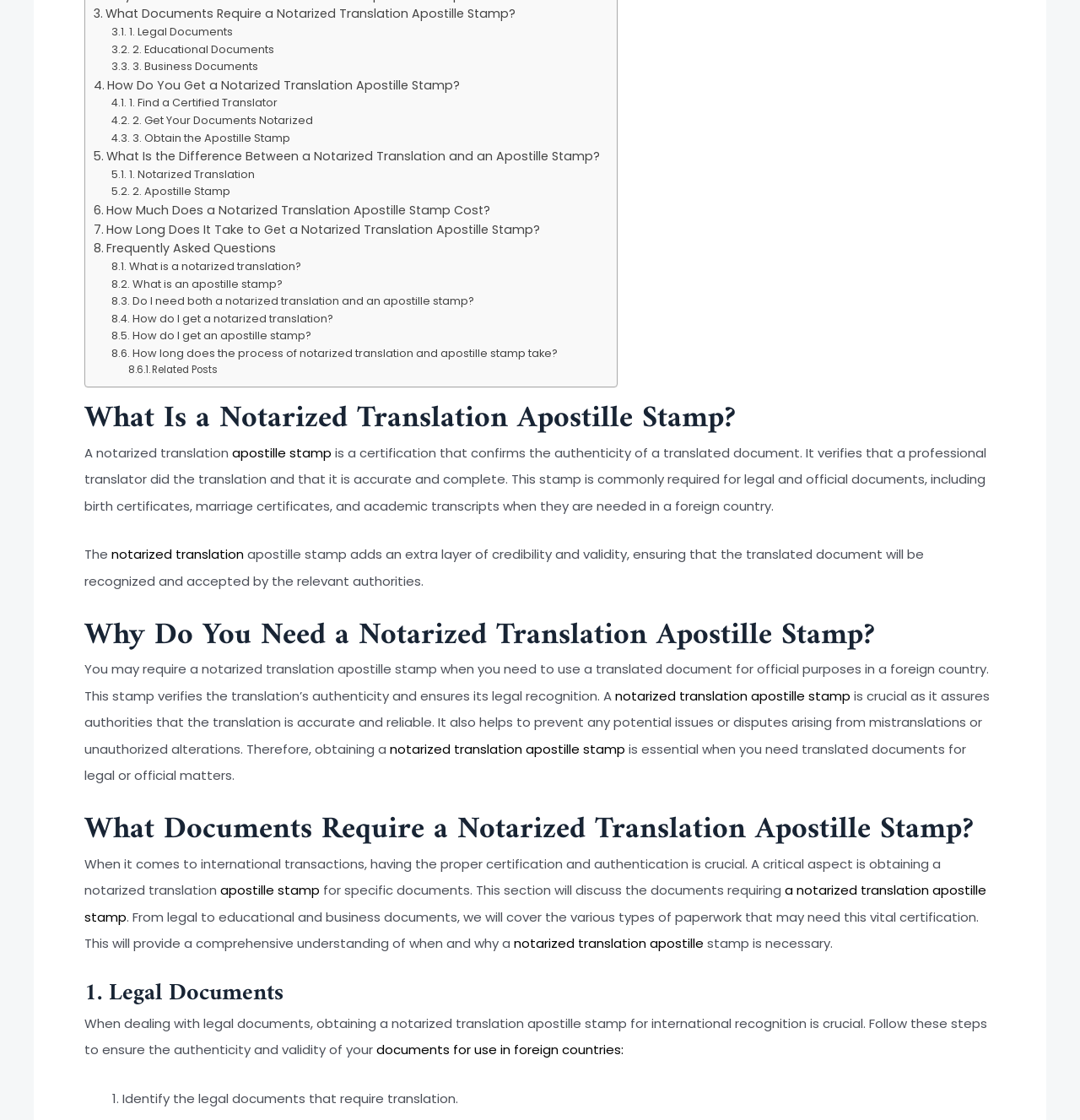Identify the bounding box coordinates of the element to click to follow this instruction: 'Click on the 'June' link'. Ensure the coordinates are four float values between 0 and 1, provided as [left, top, right, bottom].

None